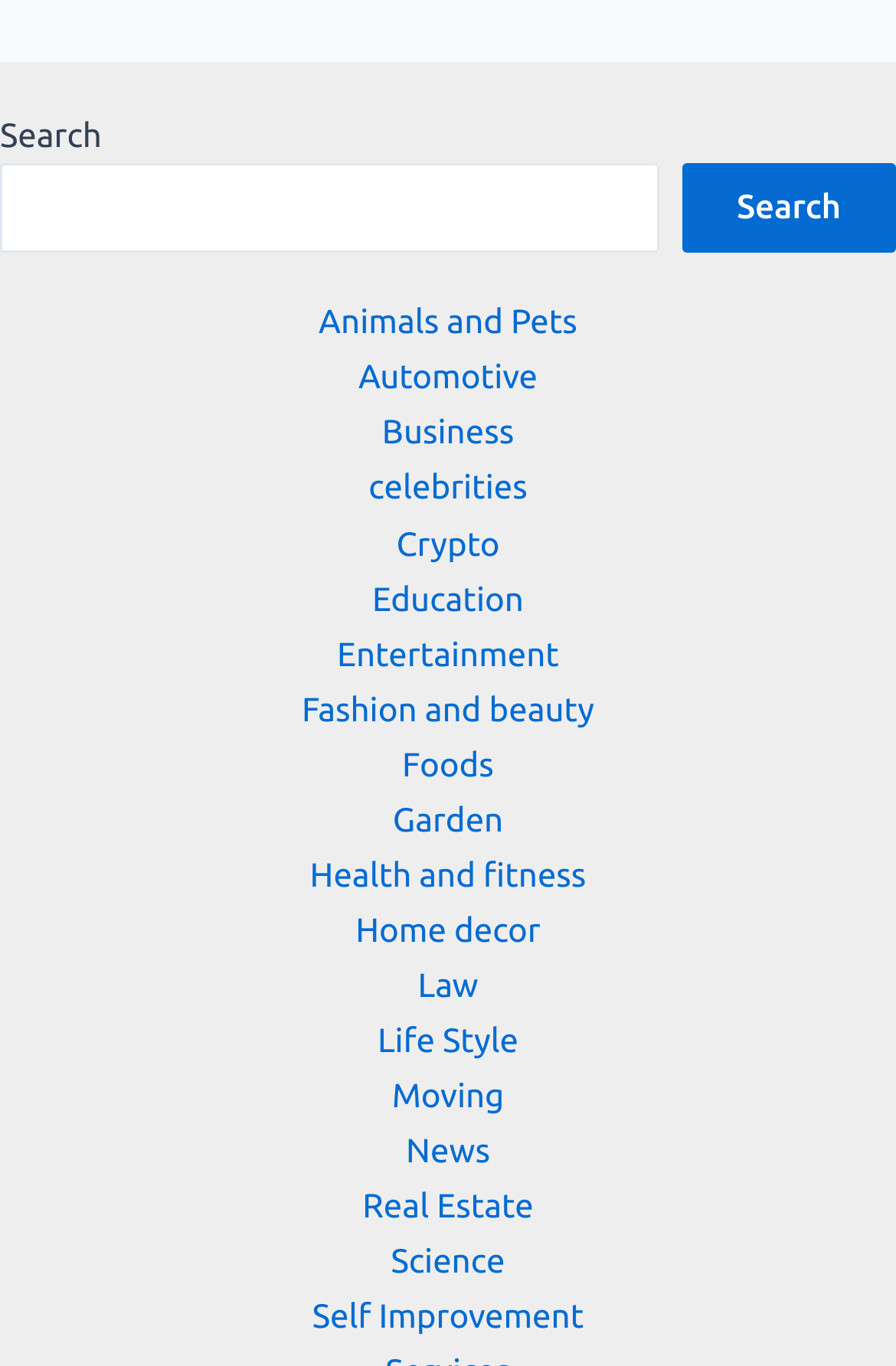Identify the bounding box coordinates of the clickable section necessary to follow the following instruction: "Explore the Entertainment section". The coordinates should be presented as four float numbers from 0 to 1, i.e., [left, top, right, bottom].

[0.376, 0.464, 0.624, 0.492]